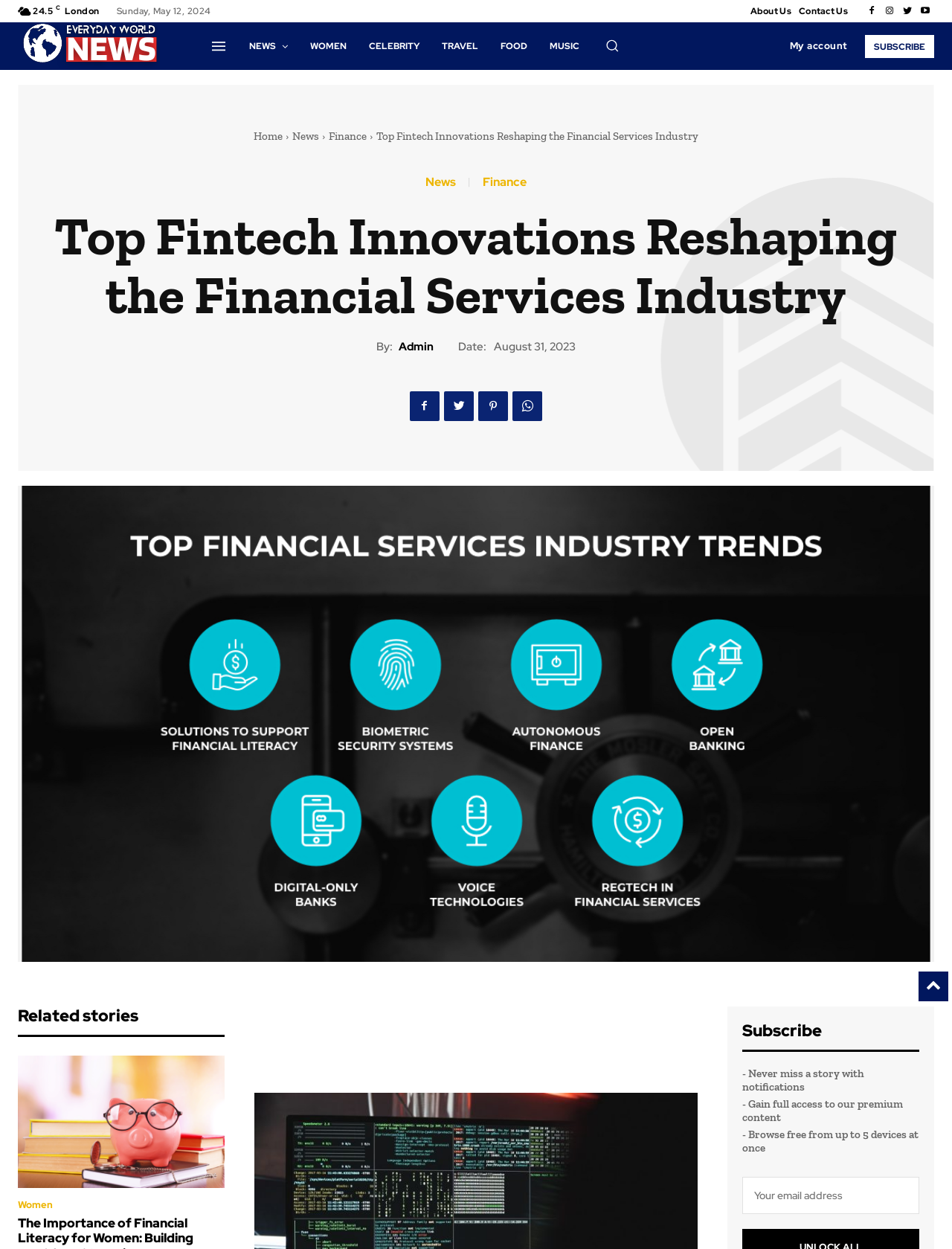Please identify the bounding box coordinates of the area that needs to be clicked to follow this instruction: "Click the 'Finance' link".

[0.345, 0.104, 0.385, 0.114]